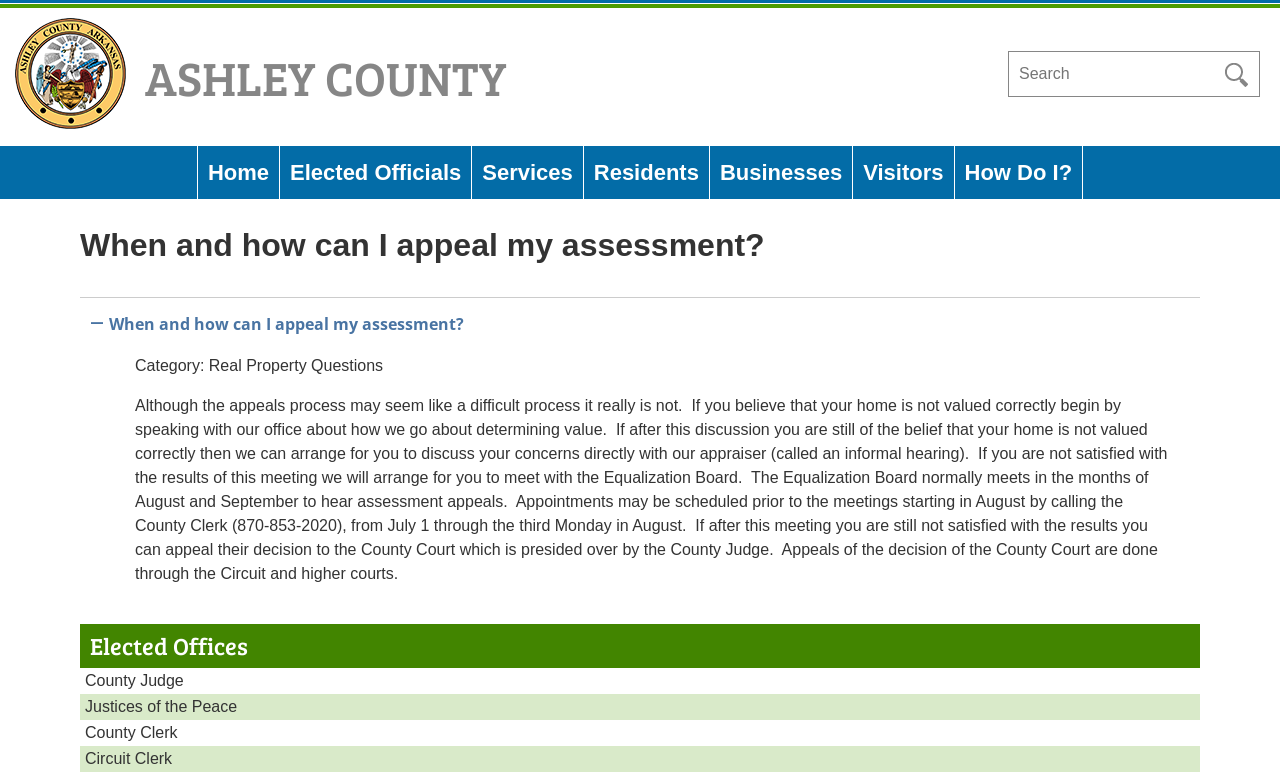Locate and extract the headline of this webpage.

When and how can I appeal my assessment?